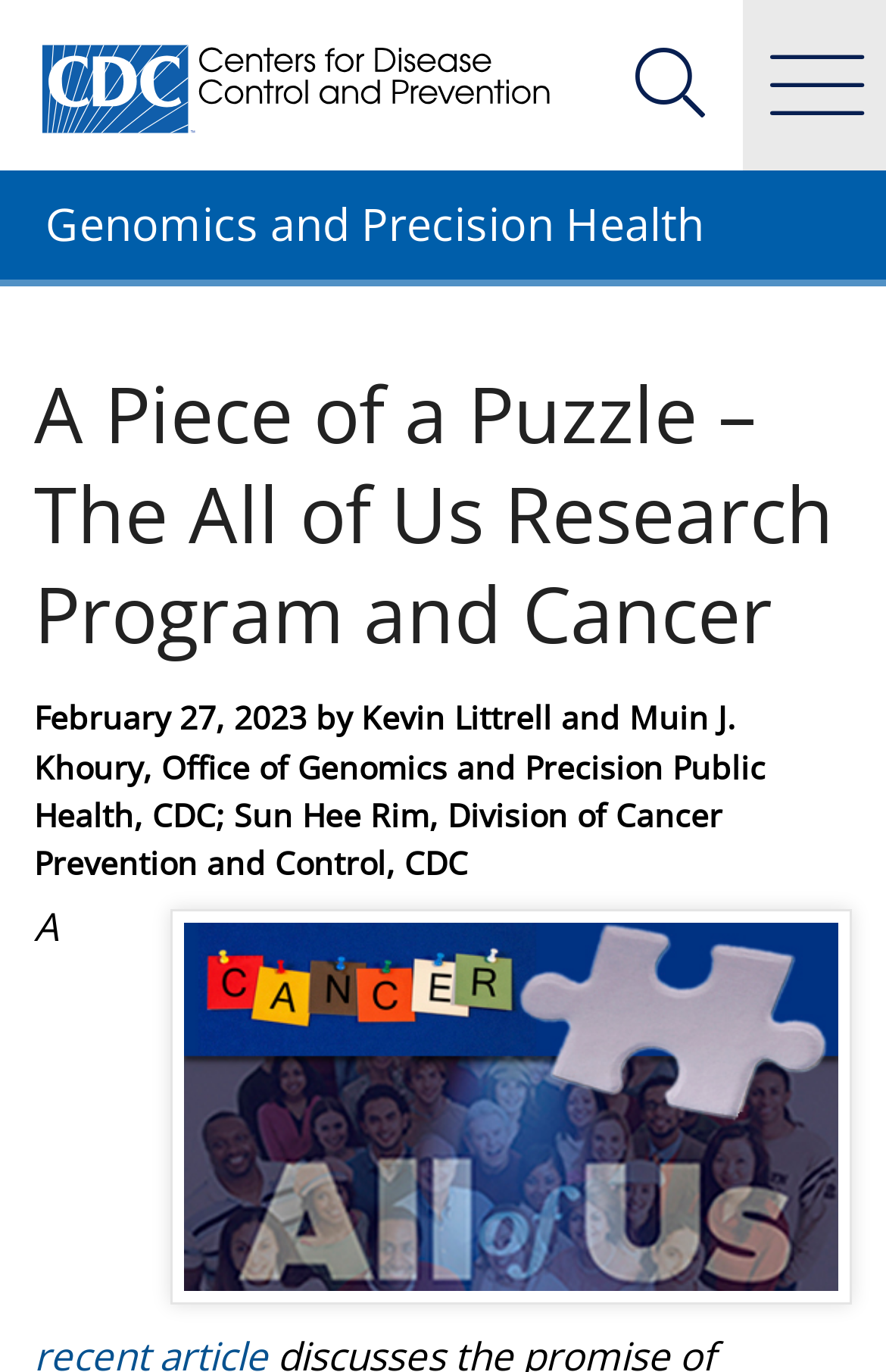Please specify the bounding box coordinates in the format (top-left x, top-left y, bottom-right x, bottom-right y), with values ranging from 0 to 1. Identify the bounding box for the UI component described as follows: Genomics and Precision Health

[0.051, 0.14, 0.795, 0.185]